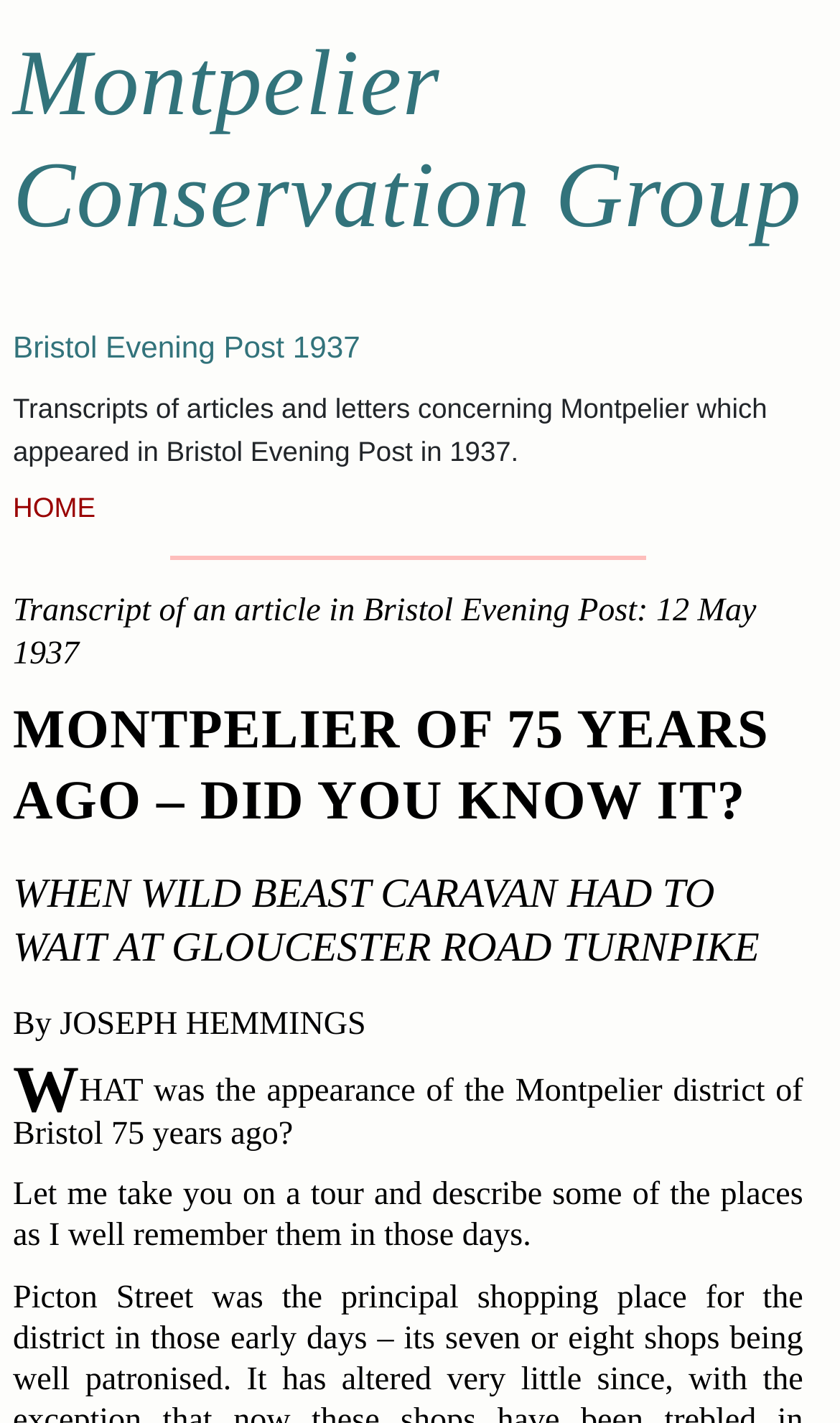In what year did the articles and letters appear in Bristol Evening Post?
Using the image, elaborate on the answer with as much detail as possible.

I found the answer by looking at the second heading element on the webpage, which says 'Bristol Evening Post 1937'.